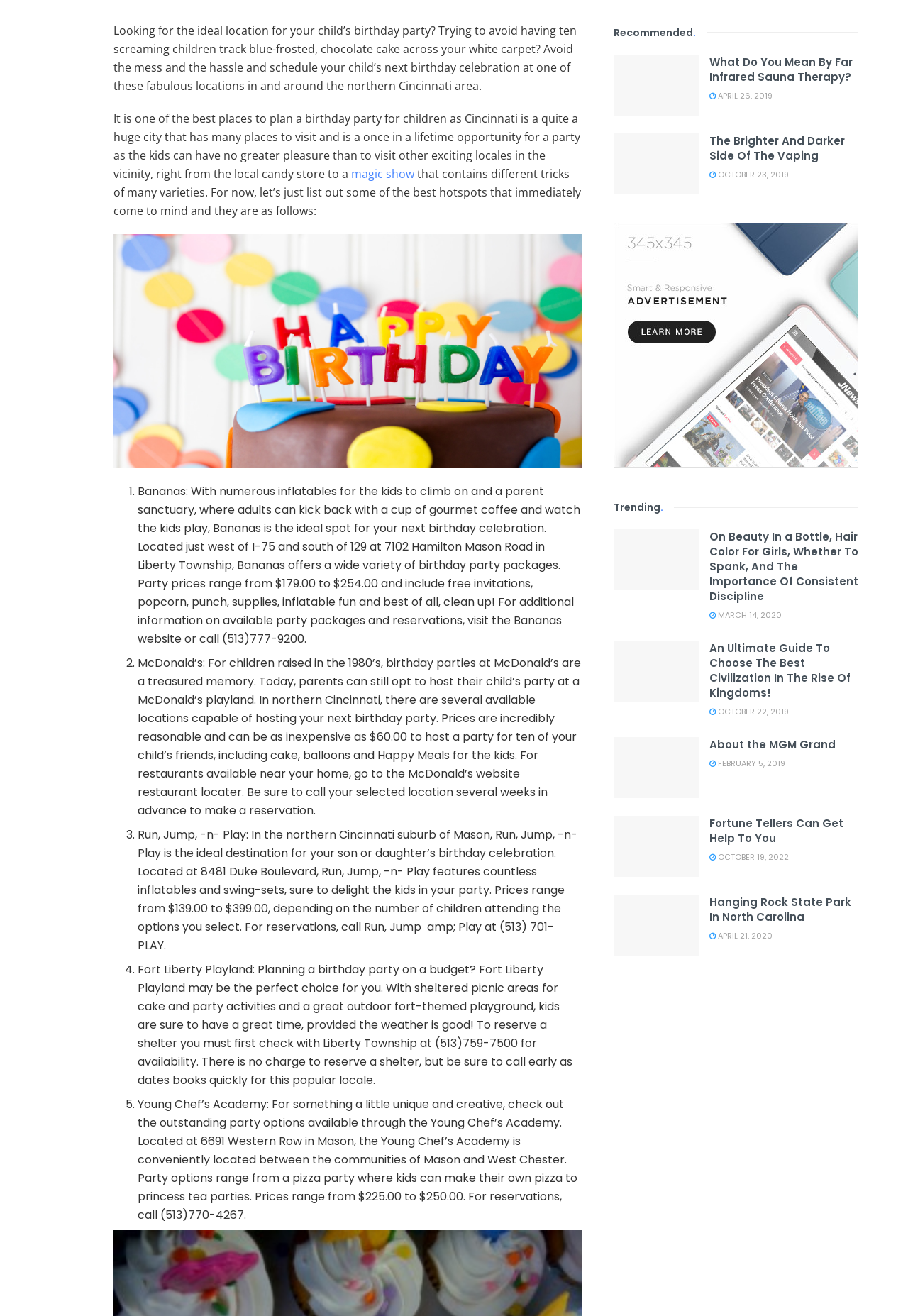Please determine the bounding box coordinates of the element's region to click for the following instruction: "Click the 'magic show' link".

[0.387, 0.126, 0.456, 0.138]